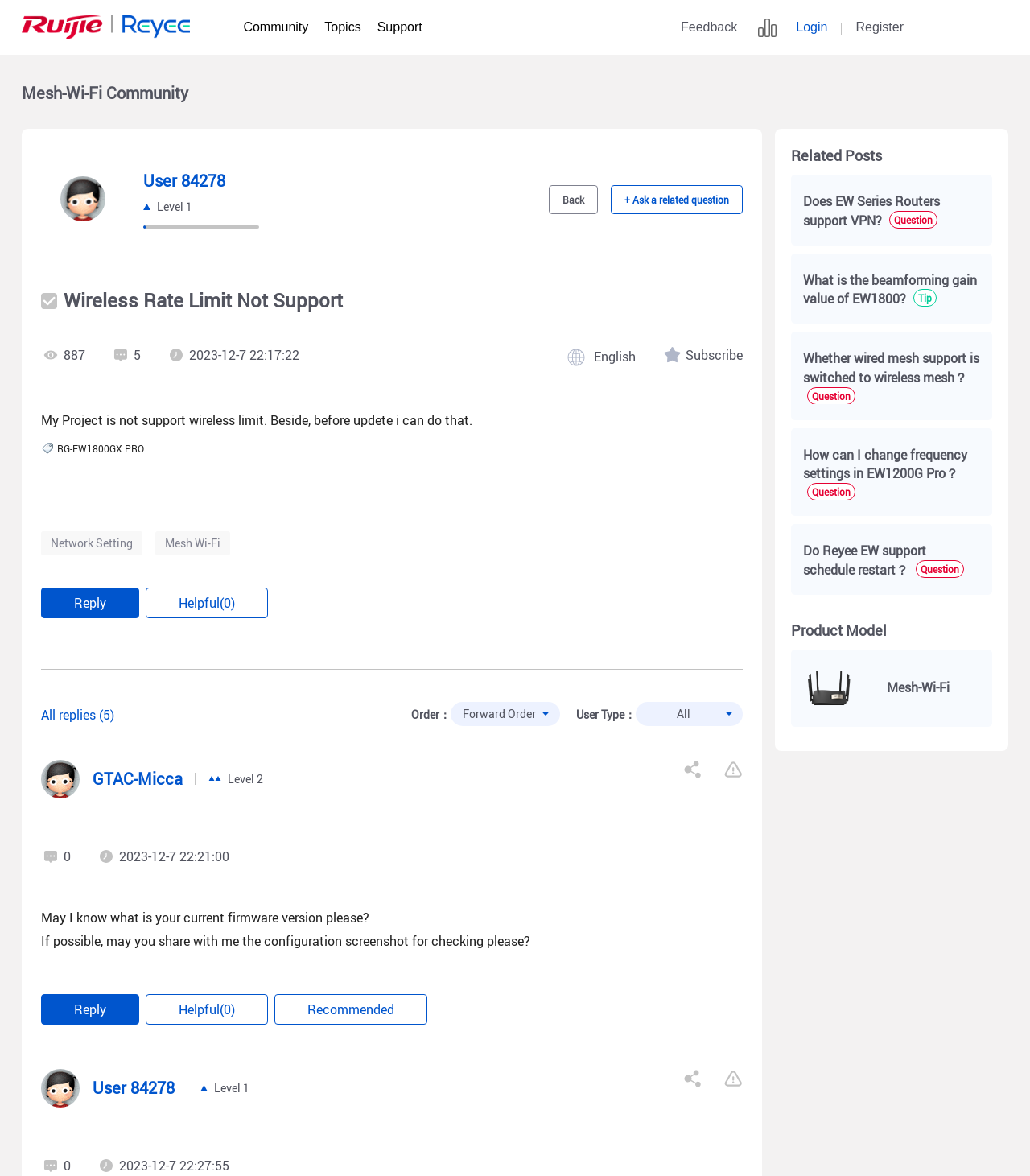Identify the bounding box for the element characterized by the following description: "+ Ask a related question".

[0.593, 0.157, 0.721, 0.182]